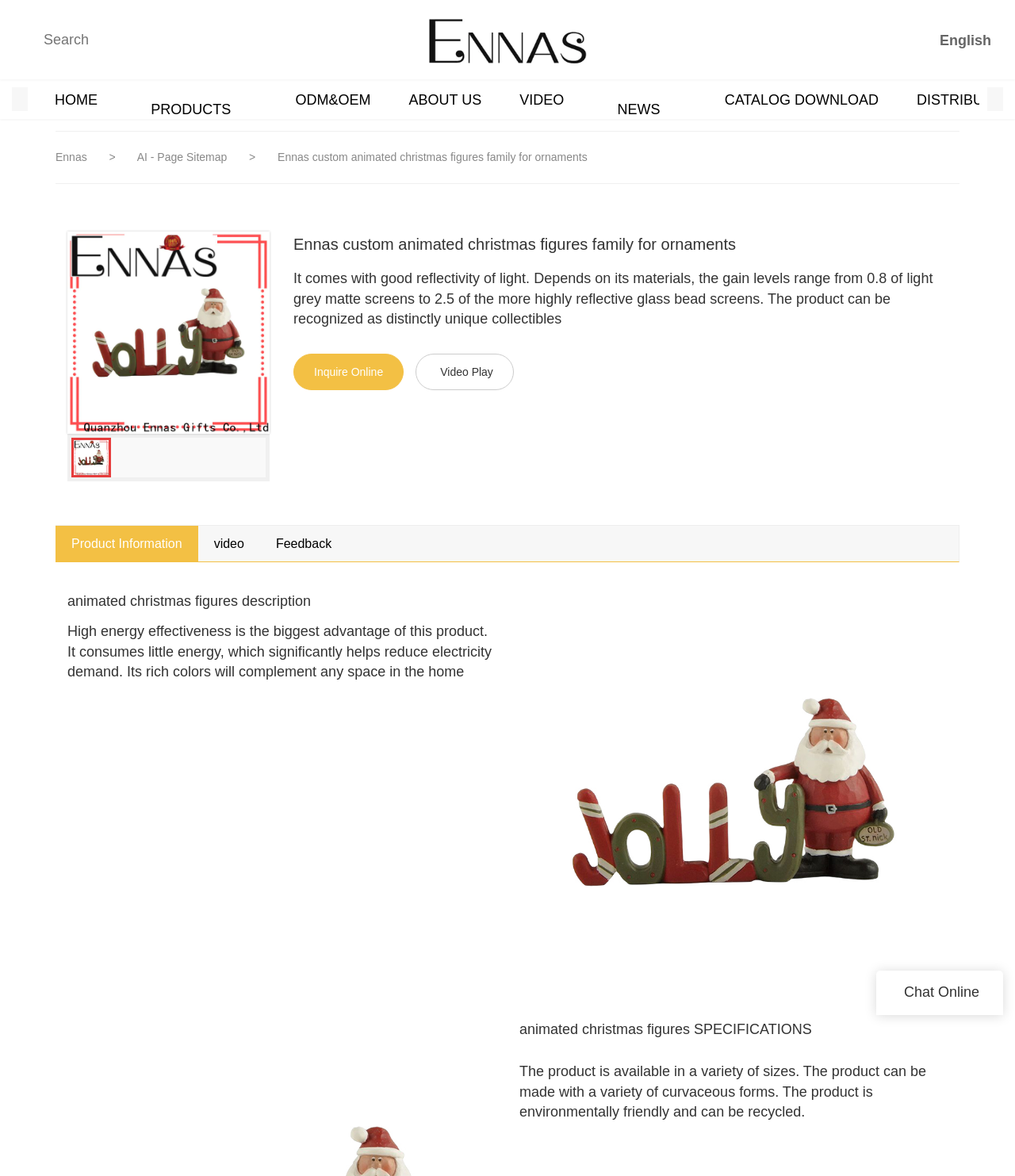Please identify the bounding box coordinates of the element I need to click to follow this instruction: "Go to the HOME page".

[0.035, 0.068, 0.115, 0.102]